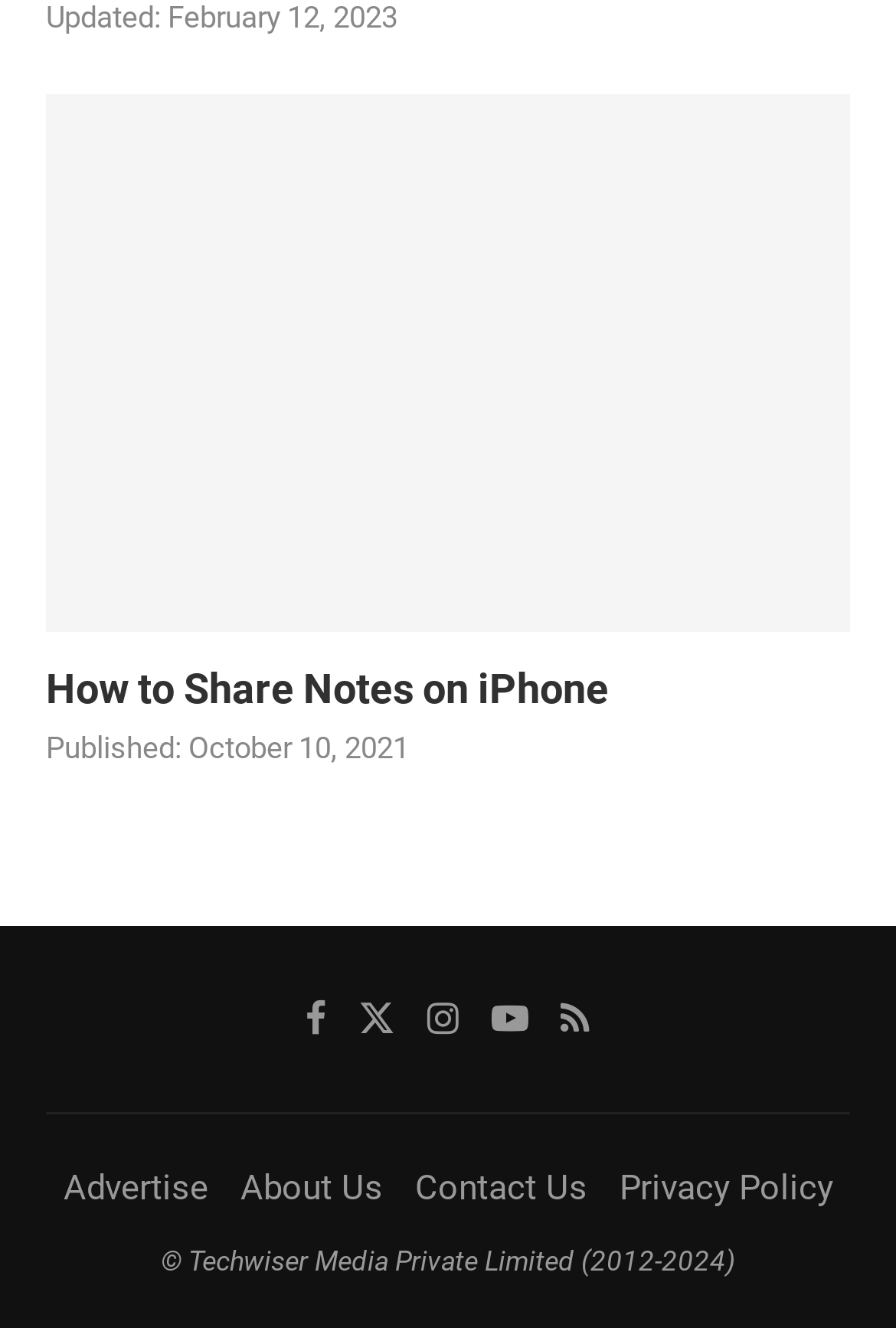Please locate the bounding box coordinates of the region I need to click to follow this instruction: "Read the article about sharing notes on iPhone".

[0.051, 0.496, 0.949, 0.54]